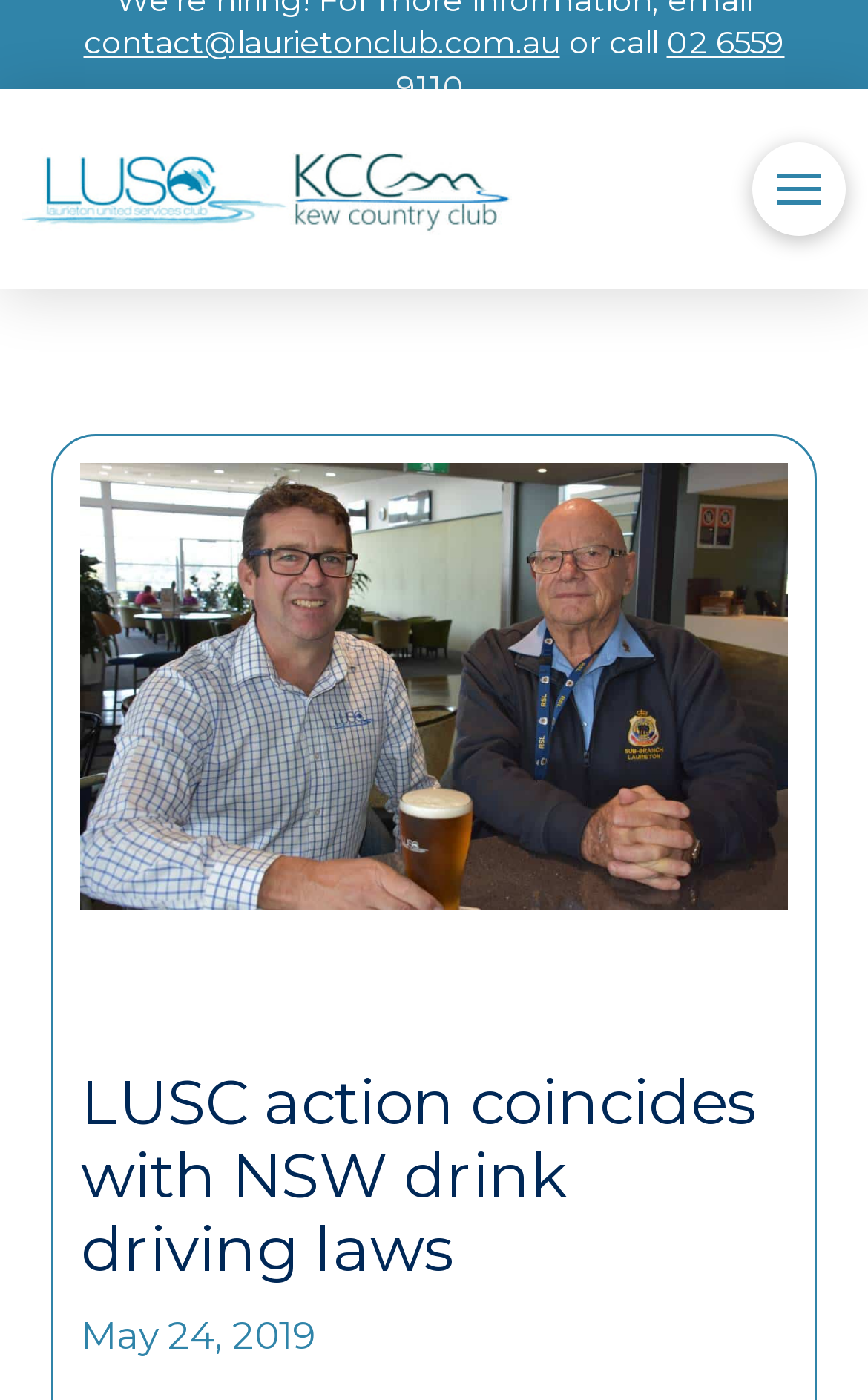Provide a one-word or brief phrase answer to the question:
What is the contact email?

contact@laurietonclub.com.au